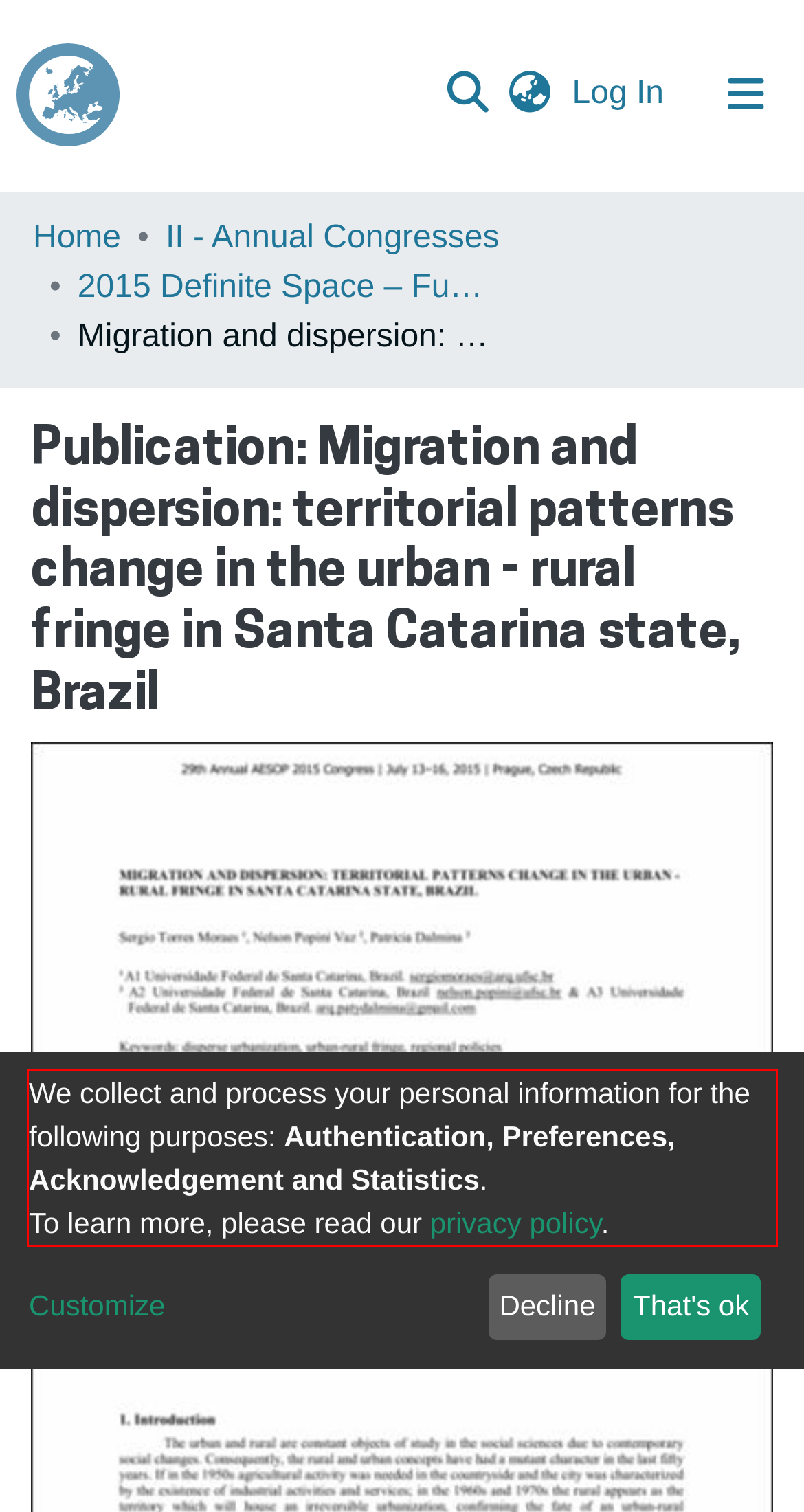With the given screenshot of a webpage, locate the red rectangle bounding box and extract the text content using OCR.

We collect and process your personal information for the following purposes: Authentication, Preferences, Acknowledgement and Statistics. To learn more, please read our privacy policy.